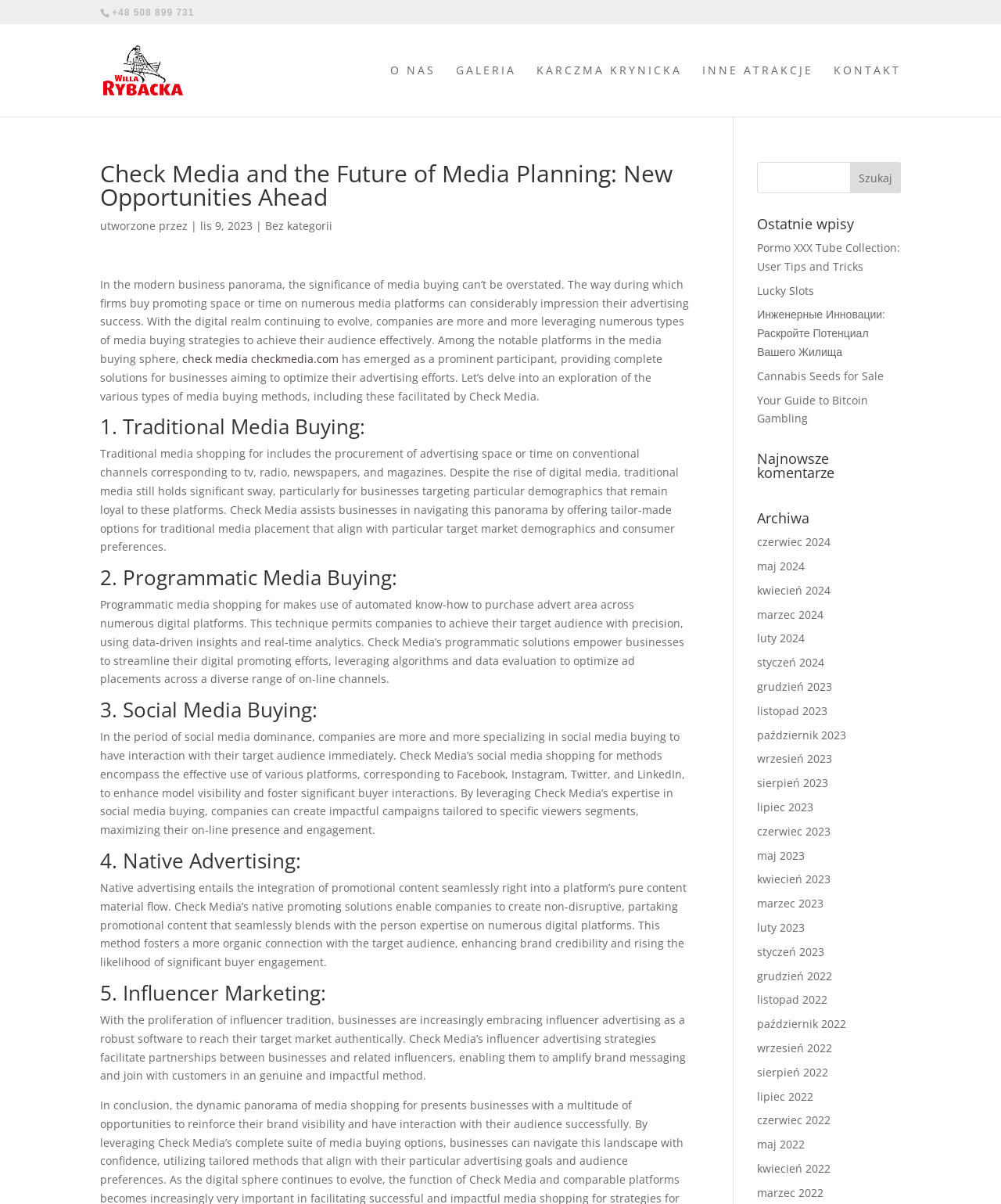Locate the bounding box coordinates of the element to click to perform the following action: 'Search for something'. The coordinates should be given as four float values between 0 and 1, in the form of [left, top, right, bottom].

[0.756, 0.135, 0.9, 0.16]